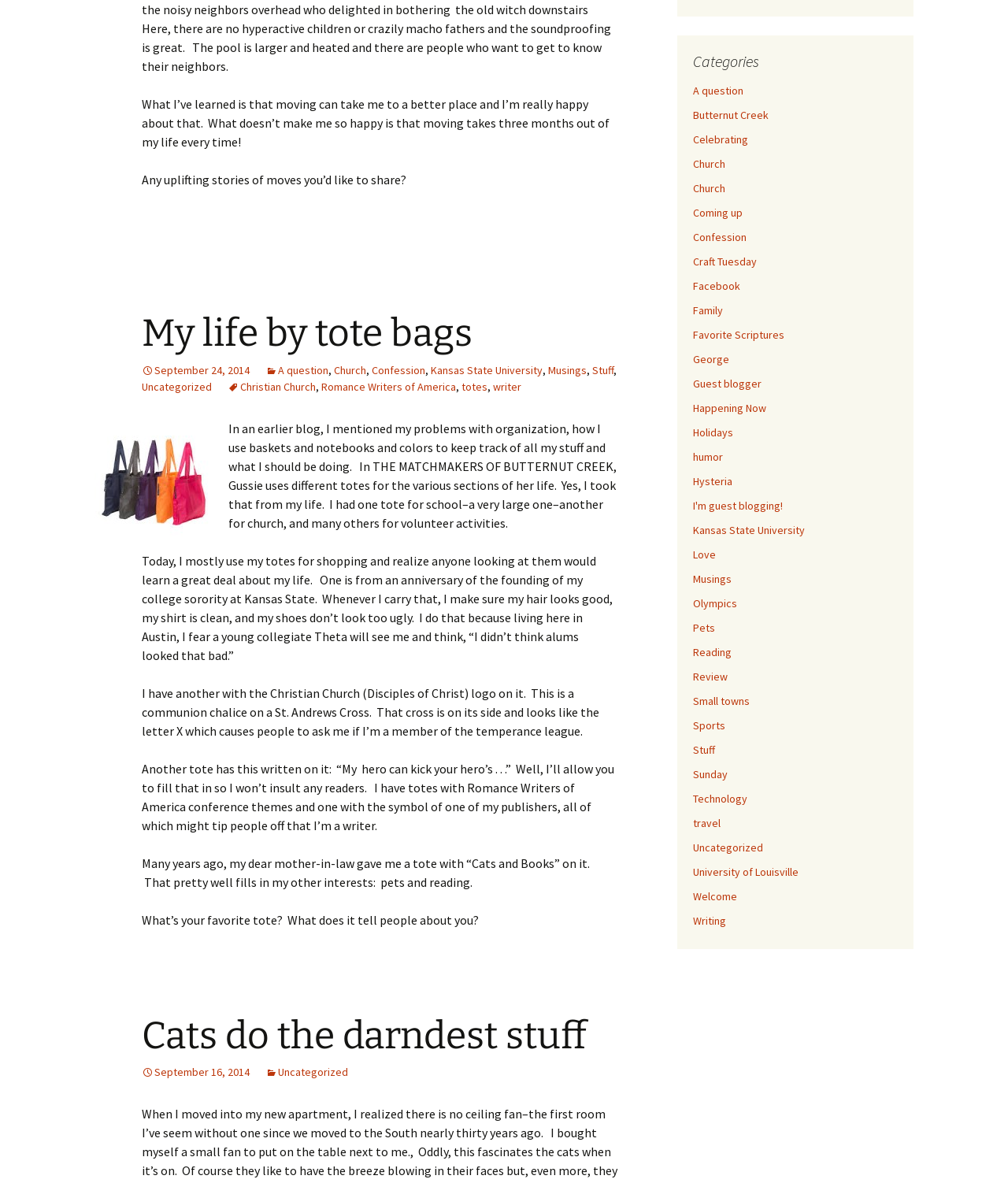Highlight the bounding box coordinates of the region I should click on to meet the following instruction: "View the image of a tote".

[0.094, 0.357, 0.211, 0.457]